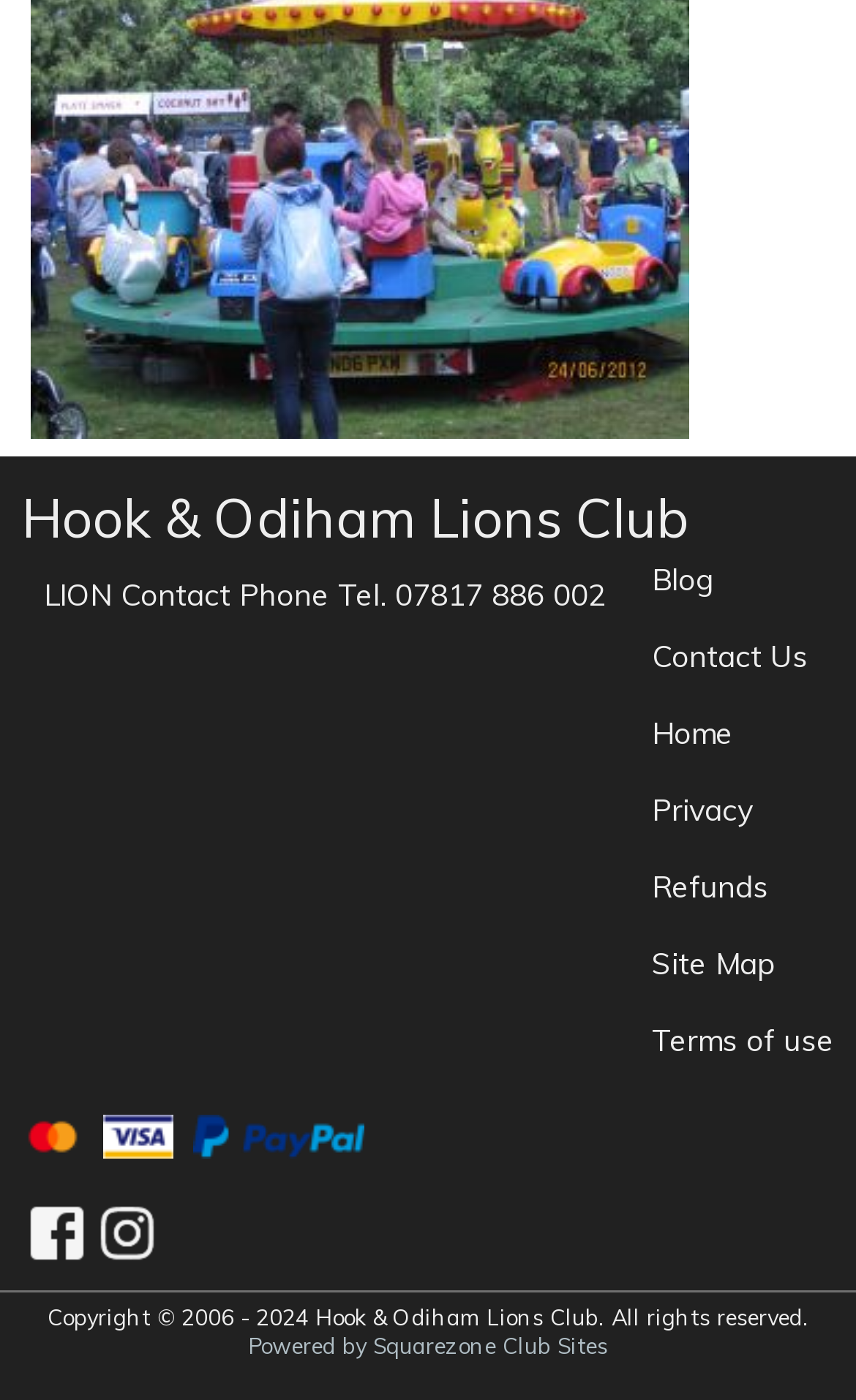What year was the organization established?
Answer the question with a single word or phrase derived from the image.

2006